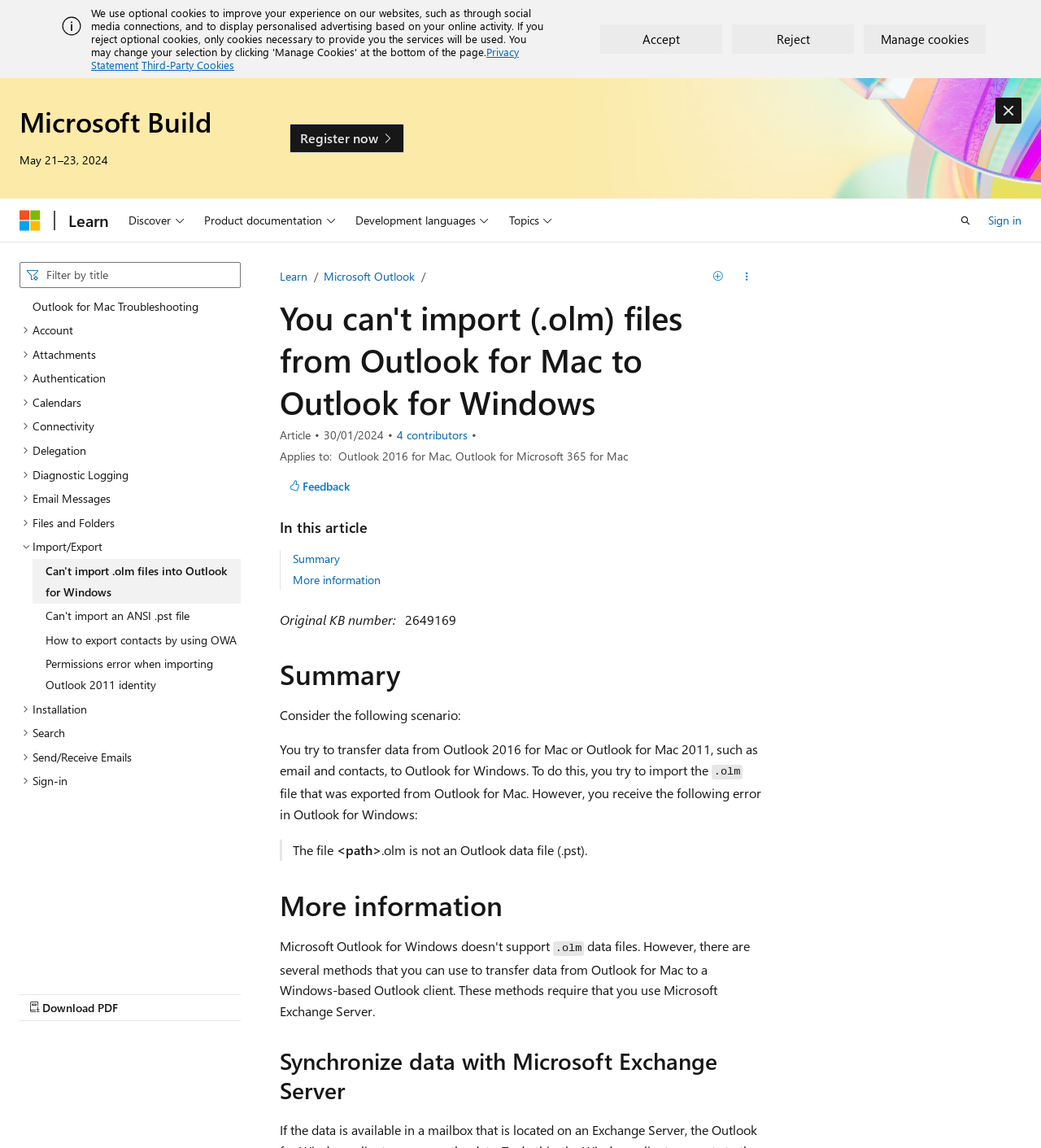How many contributors are there for this article?
Give a comprehensive and detailed explanation for the question.

The number of contributors can be found by looking at the button 'View all contributors' which has a text '4 contributors' next to it, indicating that there are 4 contributors for this article.